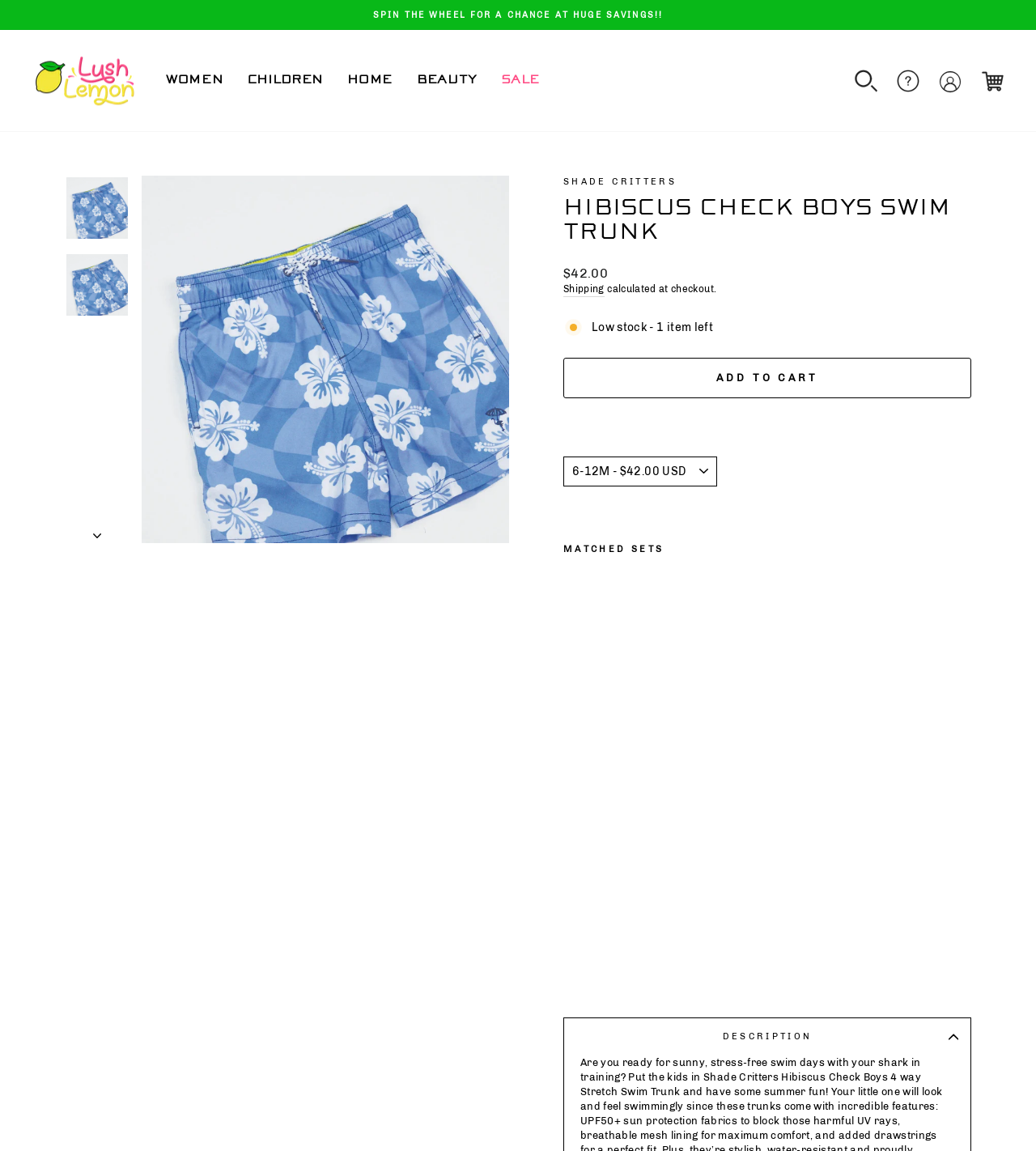Generate a detailed explanation of the webpage's features and information.

This webpage is about a product, specifically the Hibiscus Check Boys Swim Trunk from Shade Critters, sold at Lush Lemon. At the top left corner, there is a navigation icon. Below it, there is a primary navigation menu with five categories: Women, Children, Home, Beauty, and Sale. 

To the right of the navigation menu, there are links to Spin the Wheel for a chance at huge savings, and a search bar. Further to the right, there are links to FAQ, Log In, and Cart.

The main content of the page is about the product, with a large image of the swim trunk taking up most of the top half of the page. Below the image, there are three smaller images of the product. 

To the right of the images, there is a section with the product name, Hibiscus Check Boys Swim Trunk, and a price of $42.00. Below the price, there is information about shipping, which is calculated at checkout. The product is low in stock, with only one item left. 

There is an Add to Cart button and a dropdown menu to select options. Below this section, there is a heading for Matched Sets. 

At the very bottom of the page, there is a description section, which is expanded by default.